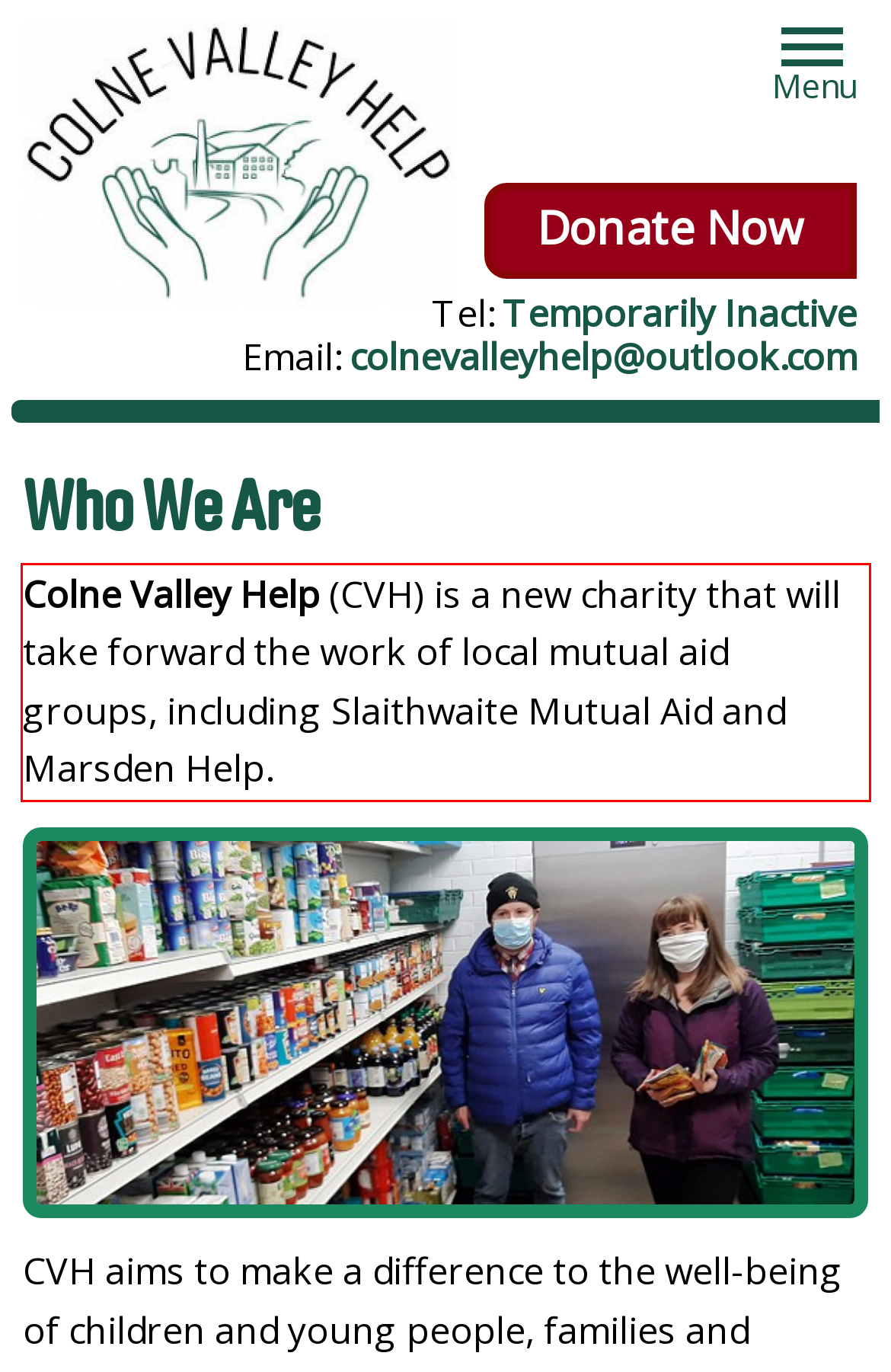Given a screenshot of a webpage, locate the red bounding box and extract the text it encloses.

Colne Valley Help (CVH) is a new charity that will take forward the work of local mutual aid groups, including Slaithwaite Mutual Aid and Marsden Help.